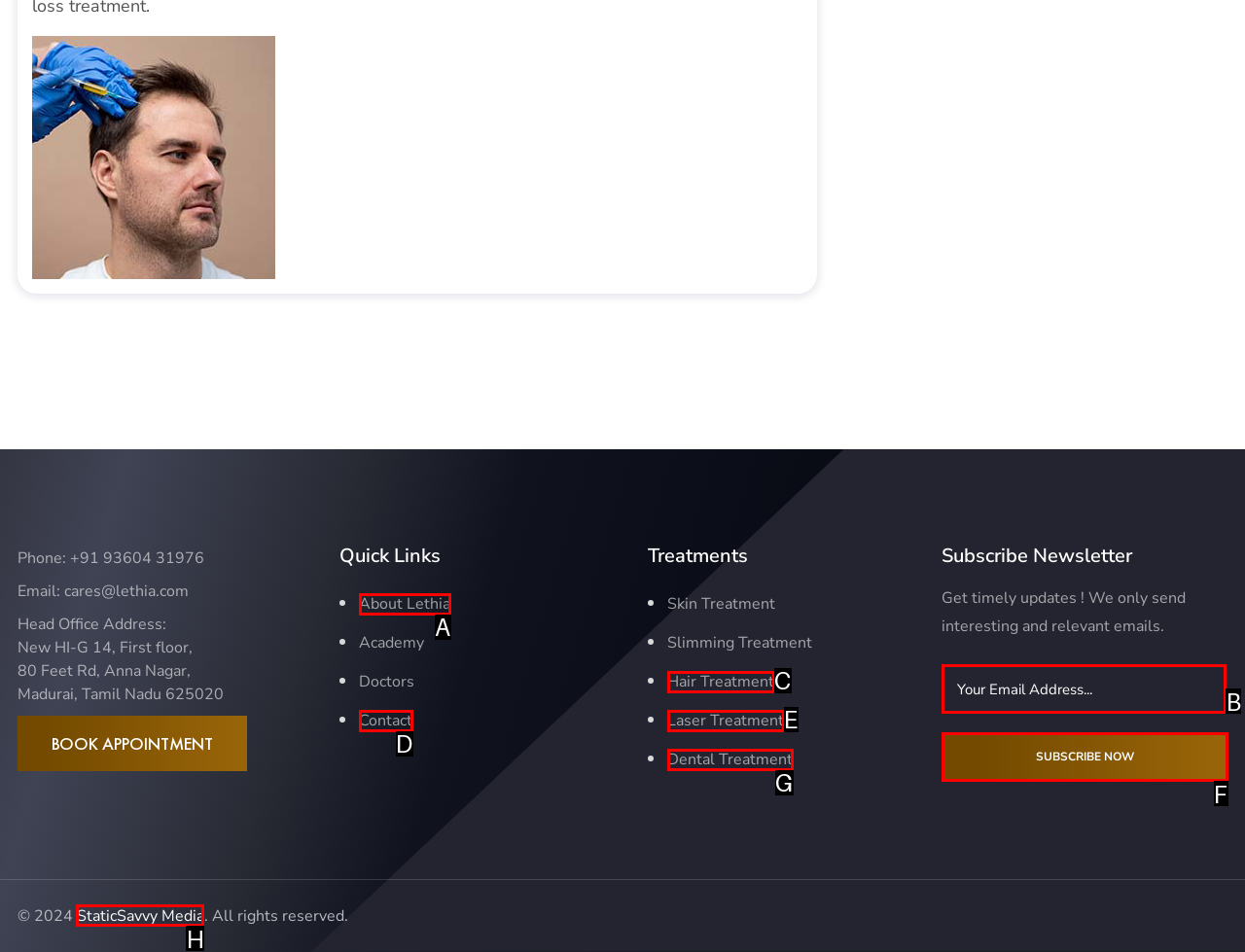Tell me which one HTML element best matches the description: Subscribe now Answer with the option's letter from the given choices directly.

F